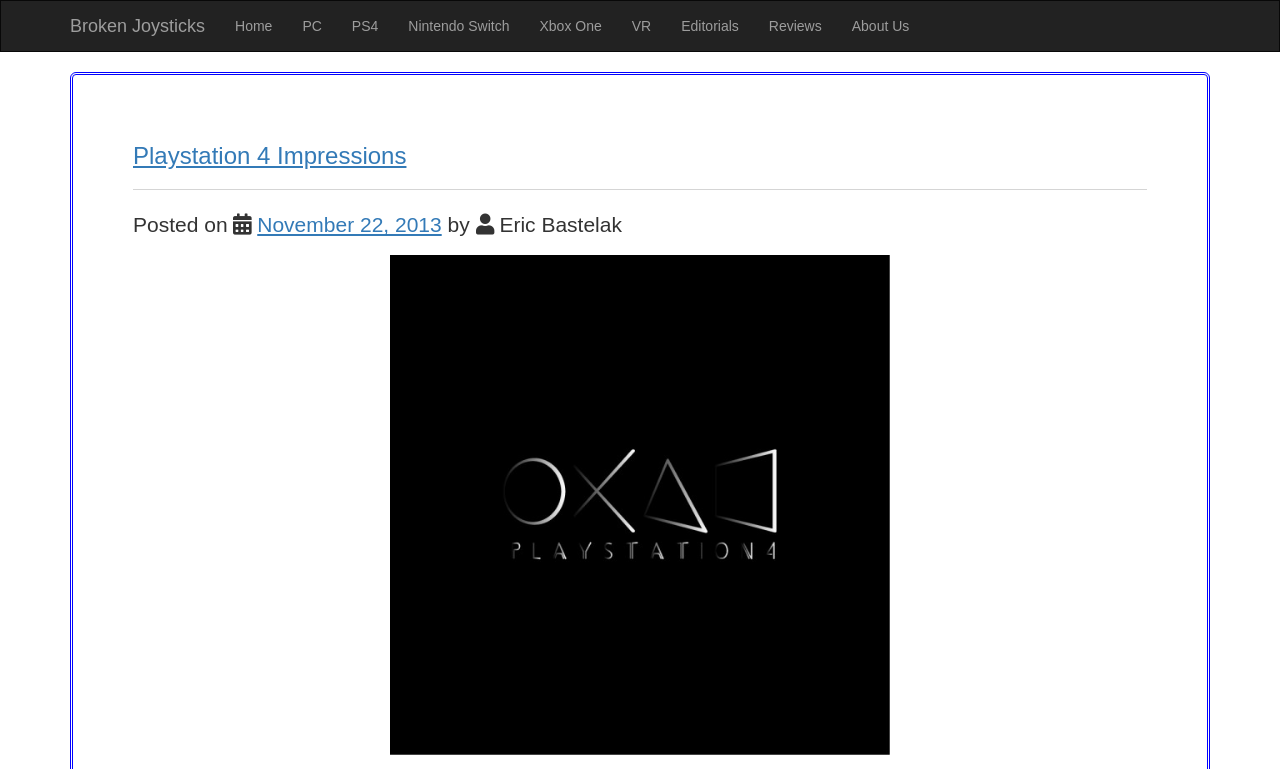What are the gaming platforms mentioned on the webpage? From the image, respond with a single word or brief phrase.

PC, PS4, Nintendo Switch, Xbox One, VR